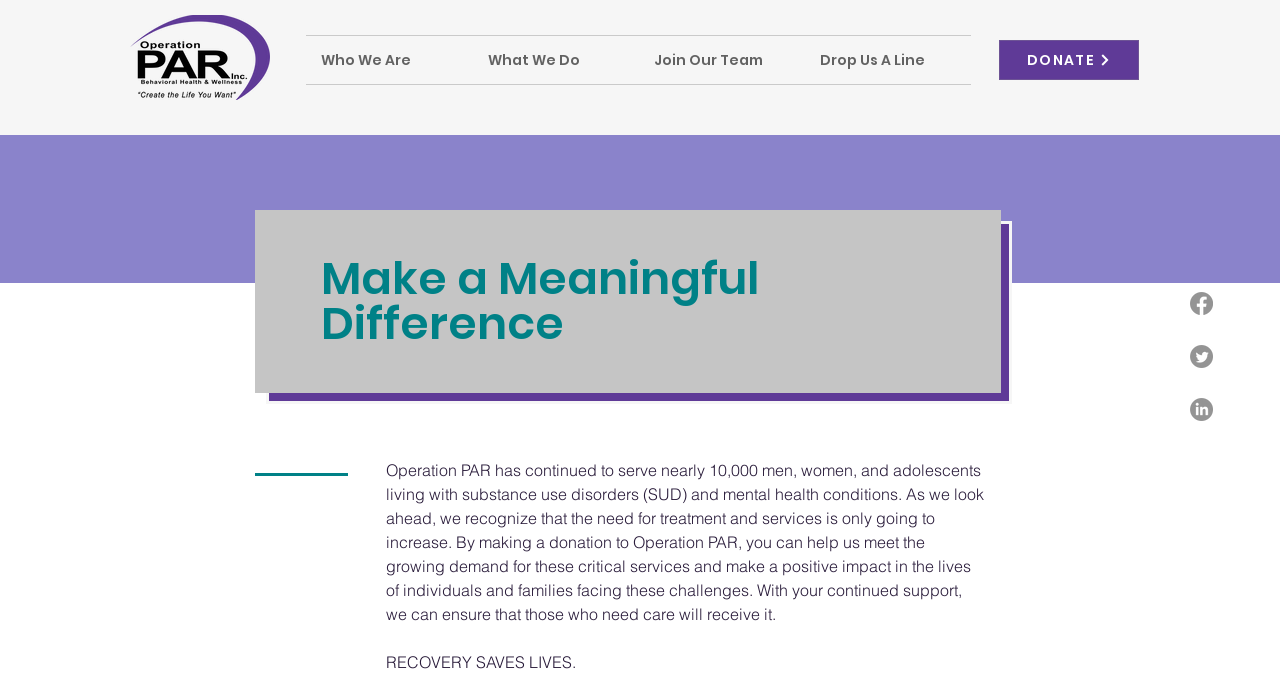Please identify the bounding box coordinates of the clickable element to fulfill the following instruction: "Learn about Operation PAR". The coordinates should be four float numbers between 0 and 1, i.e., [left, top, right, bottom].

[0.102, 0.022, 0.211, 0.145]